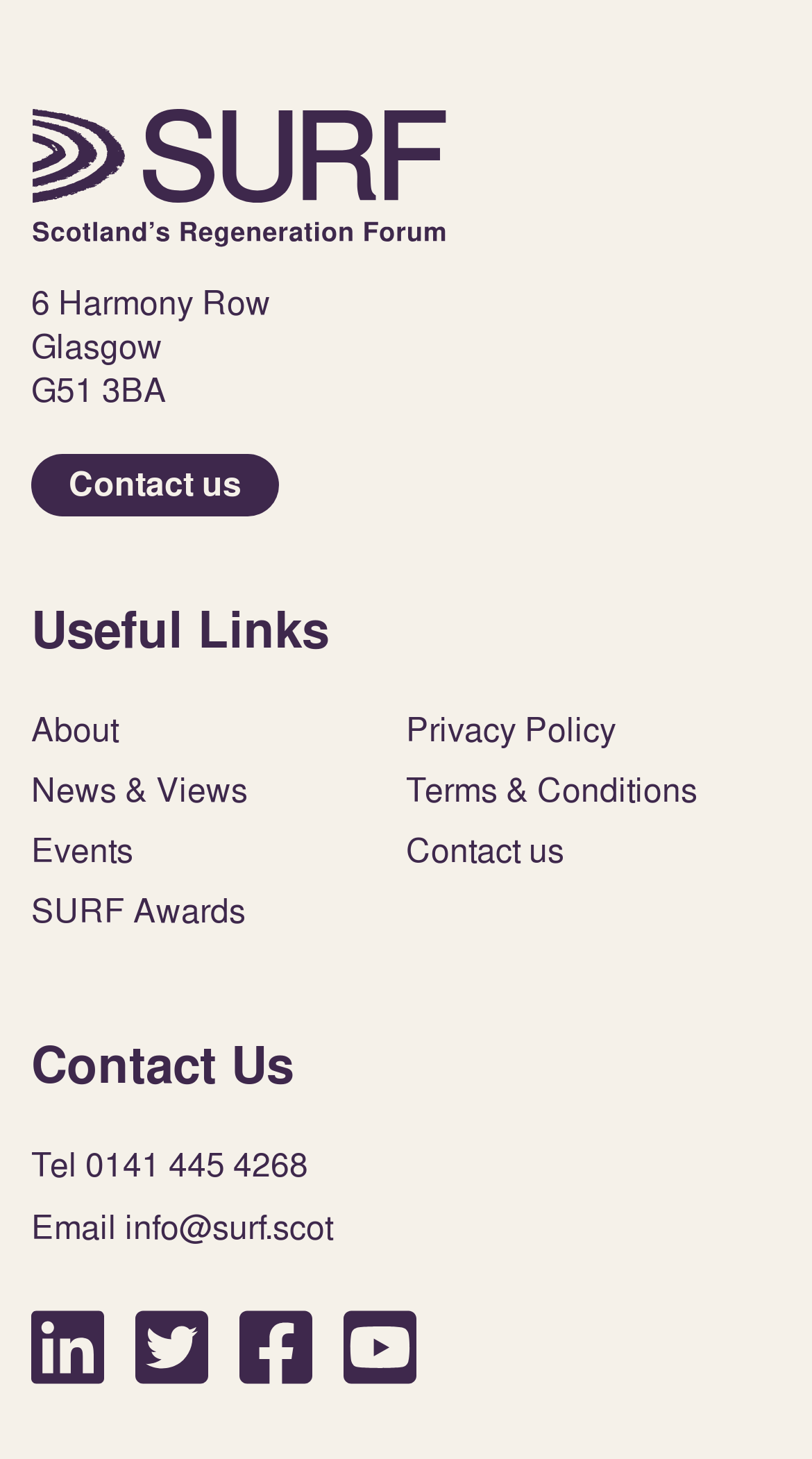Provide the bounding box coordinates of the section that needs to be clicked to accomplish the following instruction: "Click Home."

[0.038, 0.073, 0.551, 0.171]